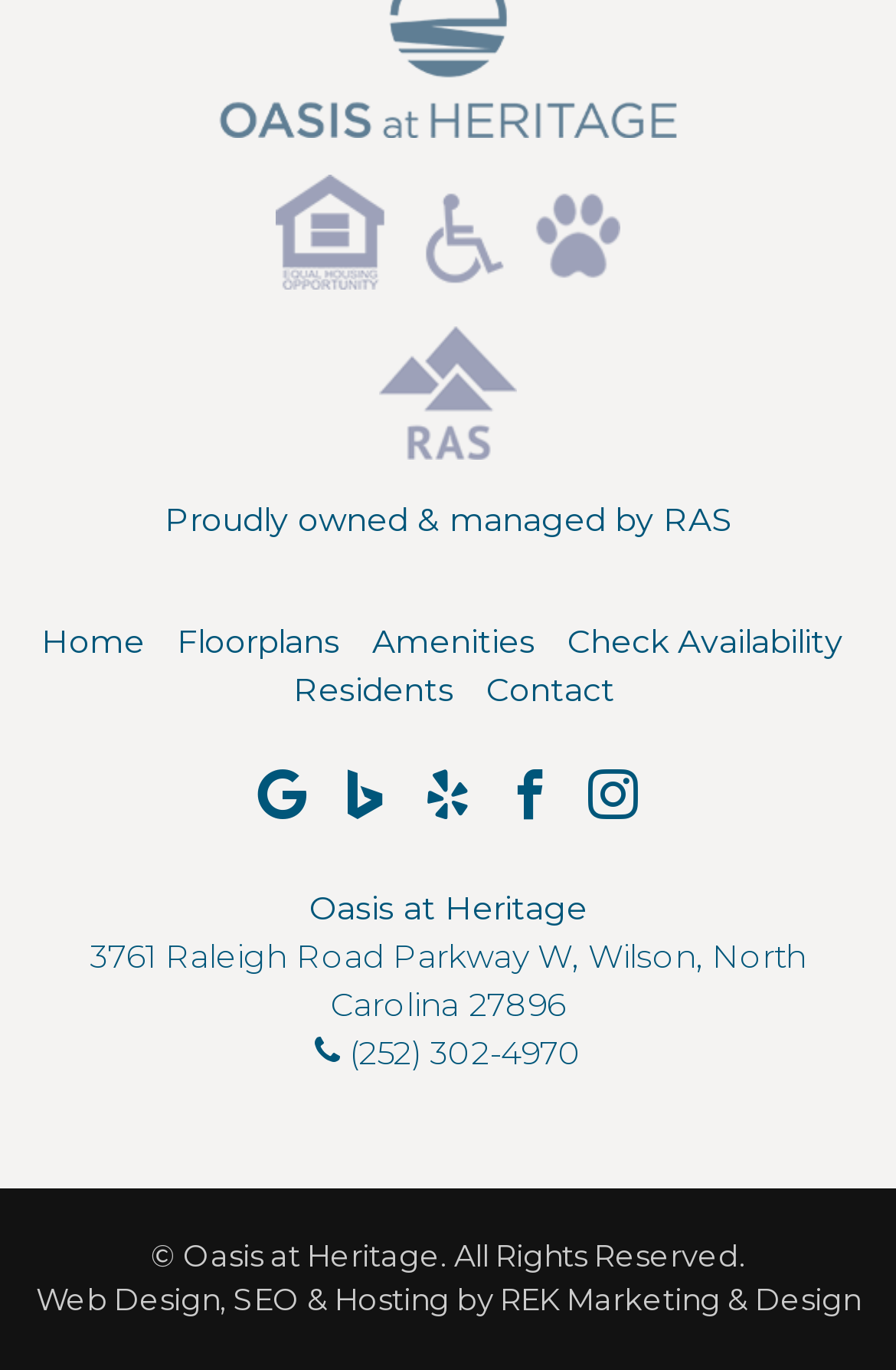Who designed the website?
Please ensure your answer to the question is detailed and covers all necessary aspects.

The website designer's name can be found at the bottom of the webpage, where it is written as 'Web Design, SEO & Hosting by REK Marketing & Design' in a static text element.